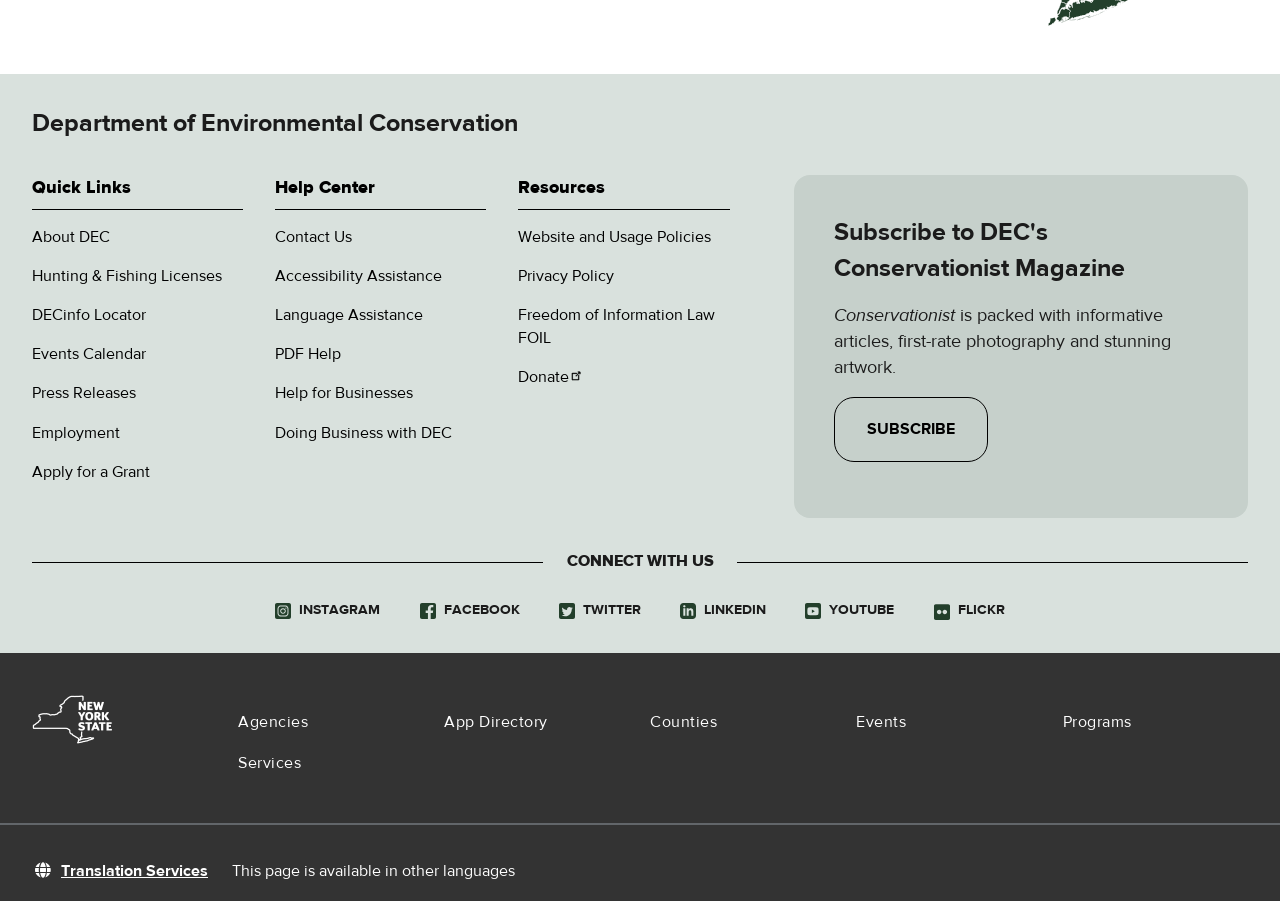How many social media platforms are listed? Please answer the question using a single word or phrase based on the image.

6